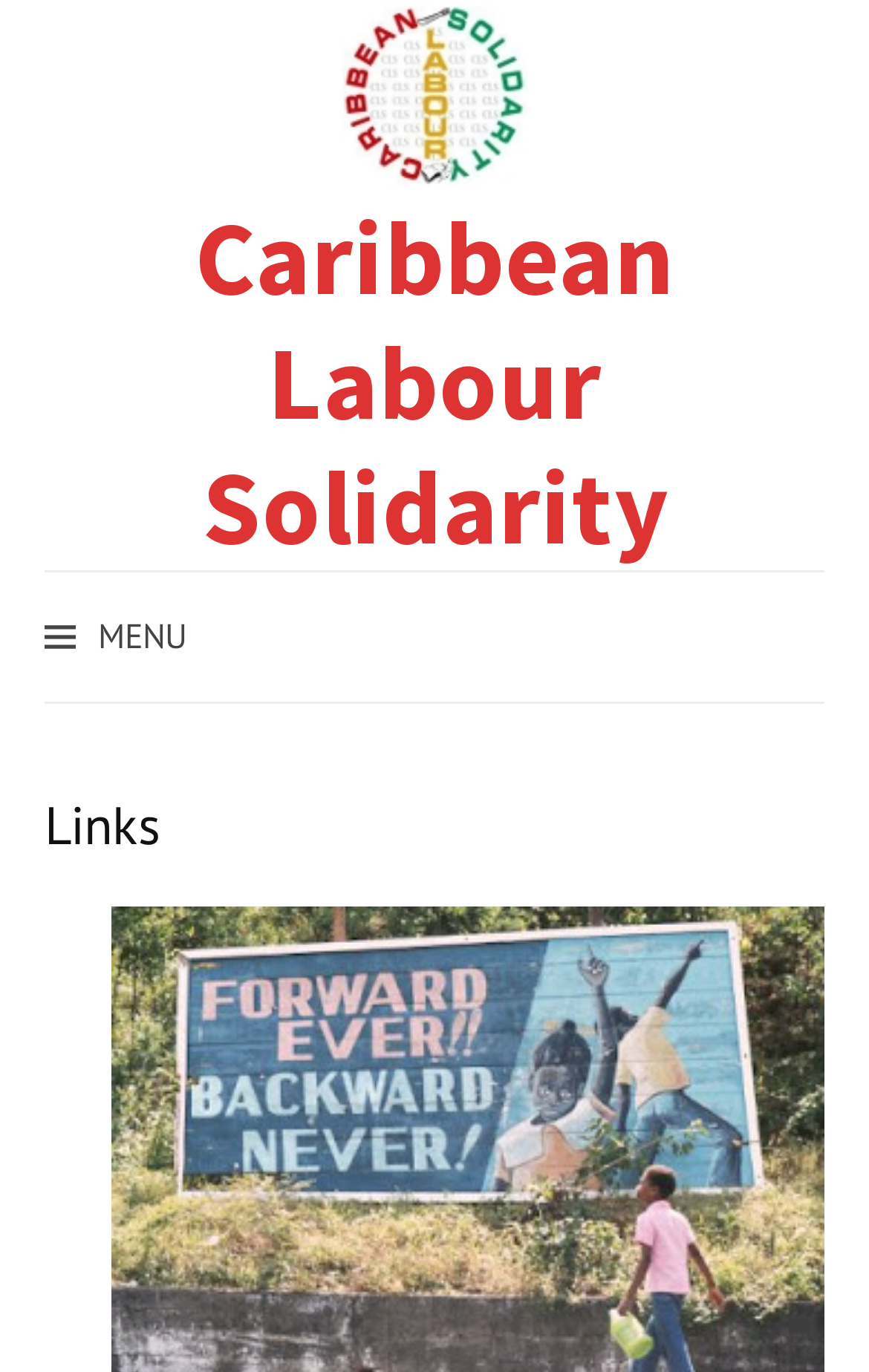Reply to the question with a single word or phrase:
What is the first link on the webpage?

Skip to content